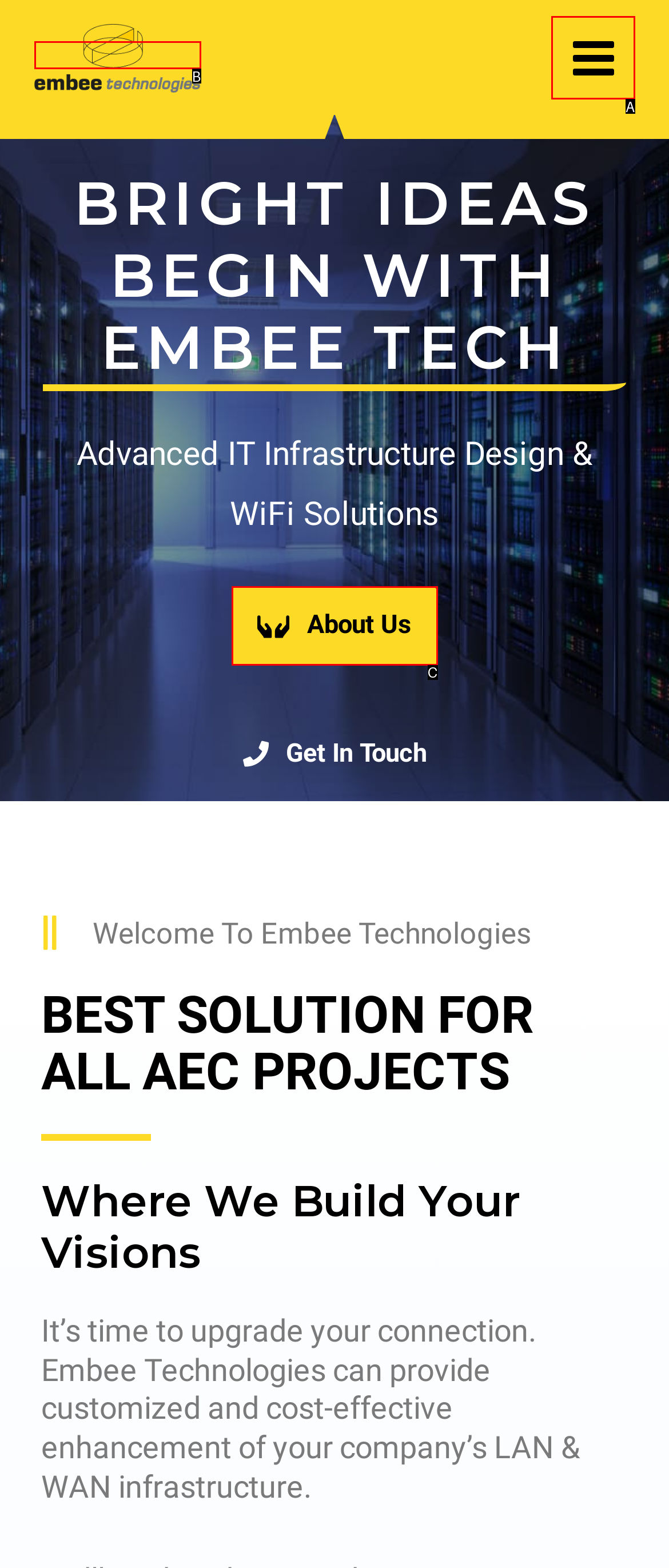Select the correct option based on the description: Main Menu
Answer directly with the option’s letter.

A